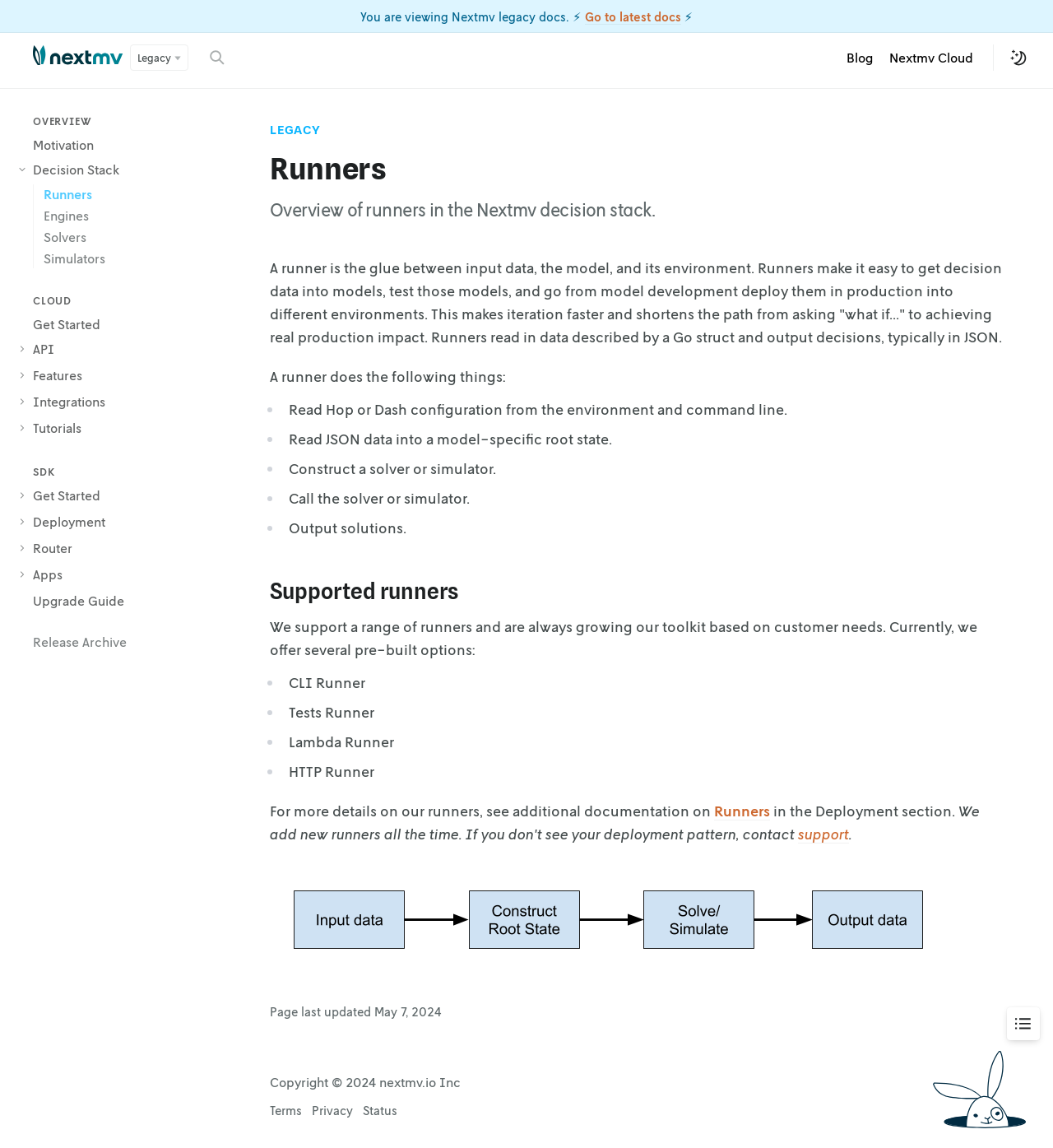Please determine the bounding box coordinates of the clickable area required to carry out the following instruction: "Go to latest docs". The coordinates must be four float numbers between 0 and 1, represented as [left, top, right, bottom].

[0.555, 0.008, 0.646, 0.021]